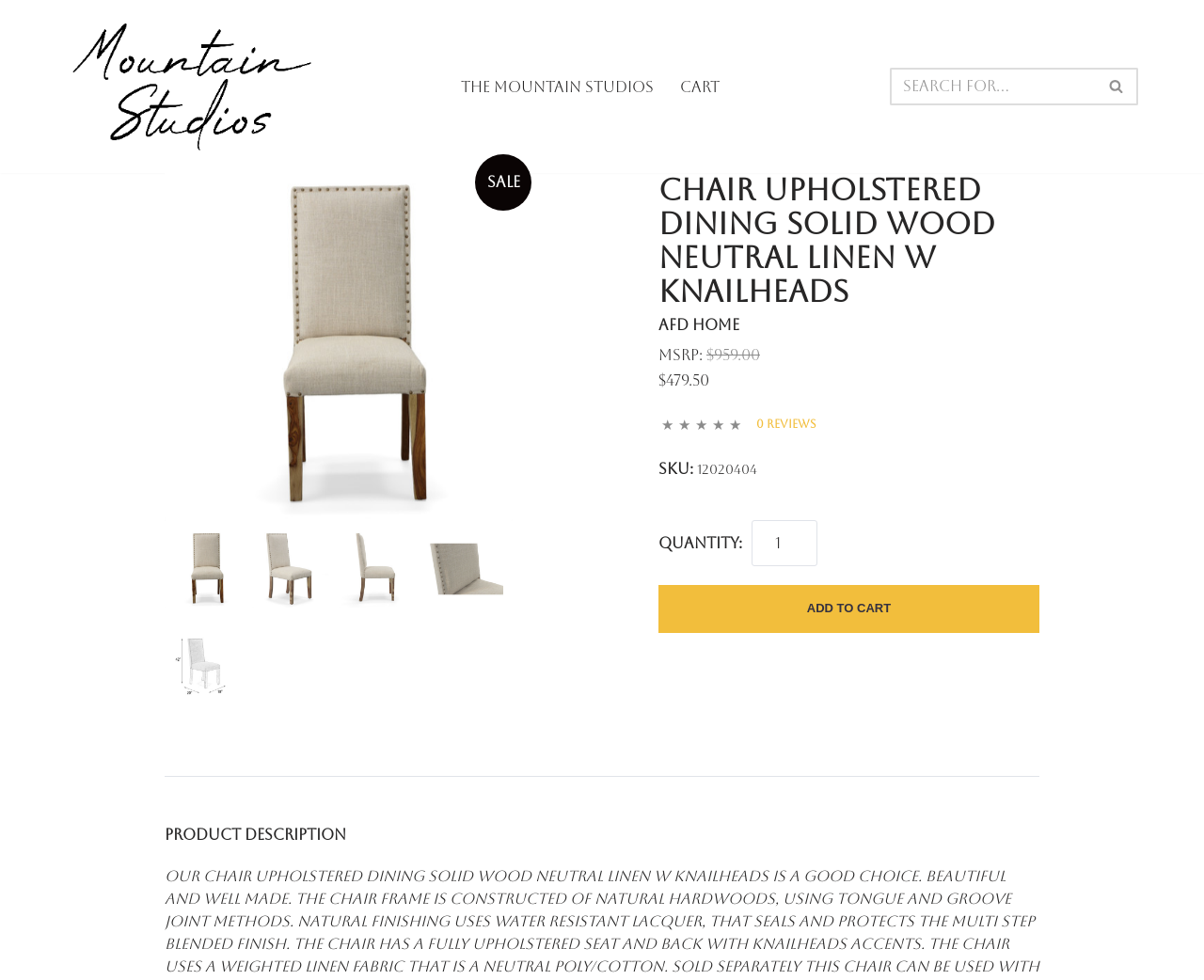What is the name of the product?
Refer to the screenshot and respond with a concise word or phrase.

Chair Upholstered Dining Solid Wood Neutral Linen w Knailheads